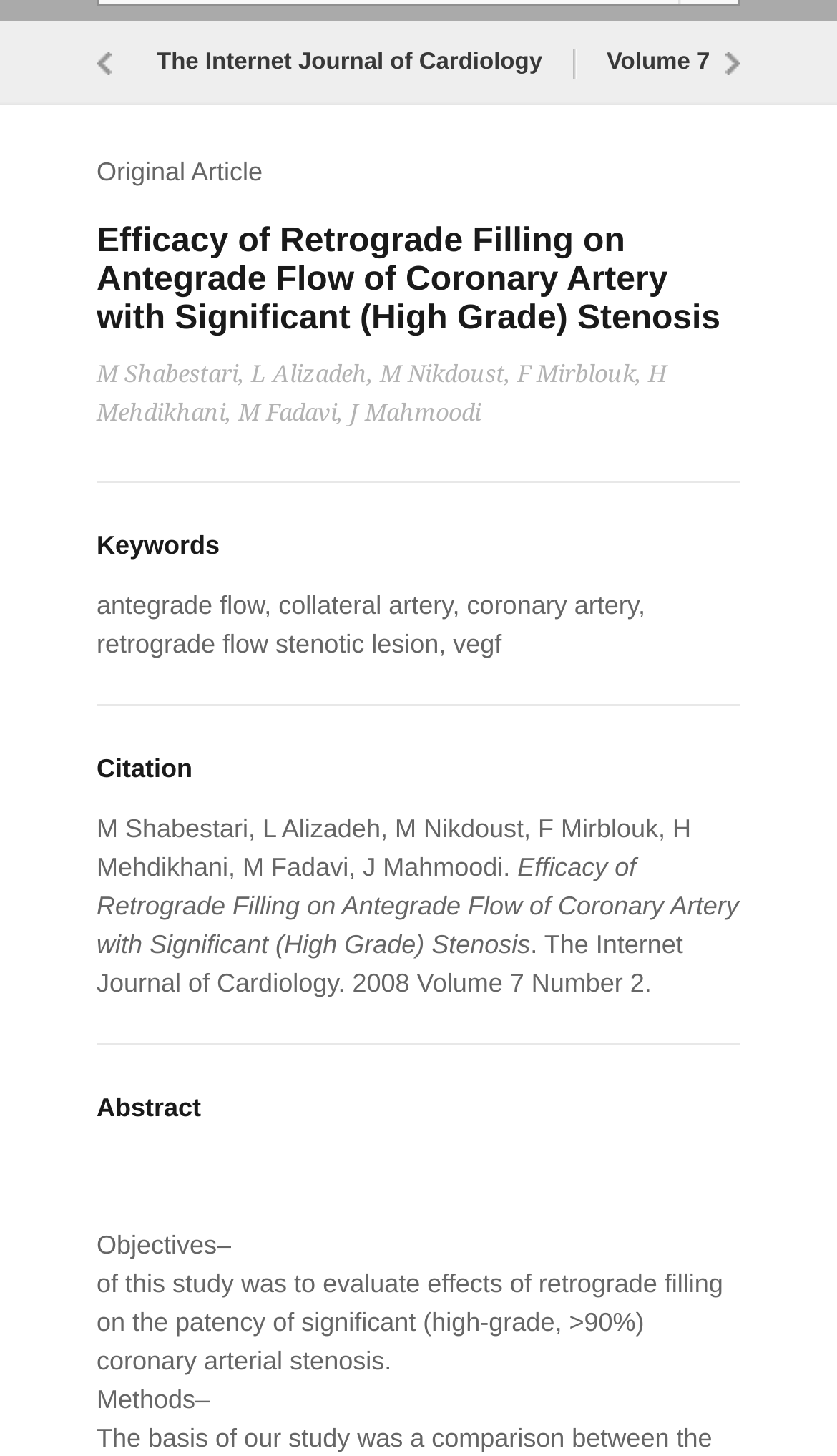Find the bounding box coordinates corresponding to the UI element with the description: "The Internet Journal of Cardiology". The coordinates should be formatted as [left, top, right, bottom], with values as floats between 0 and 1.

[0.151, 0.015, 0.684, 0.072]